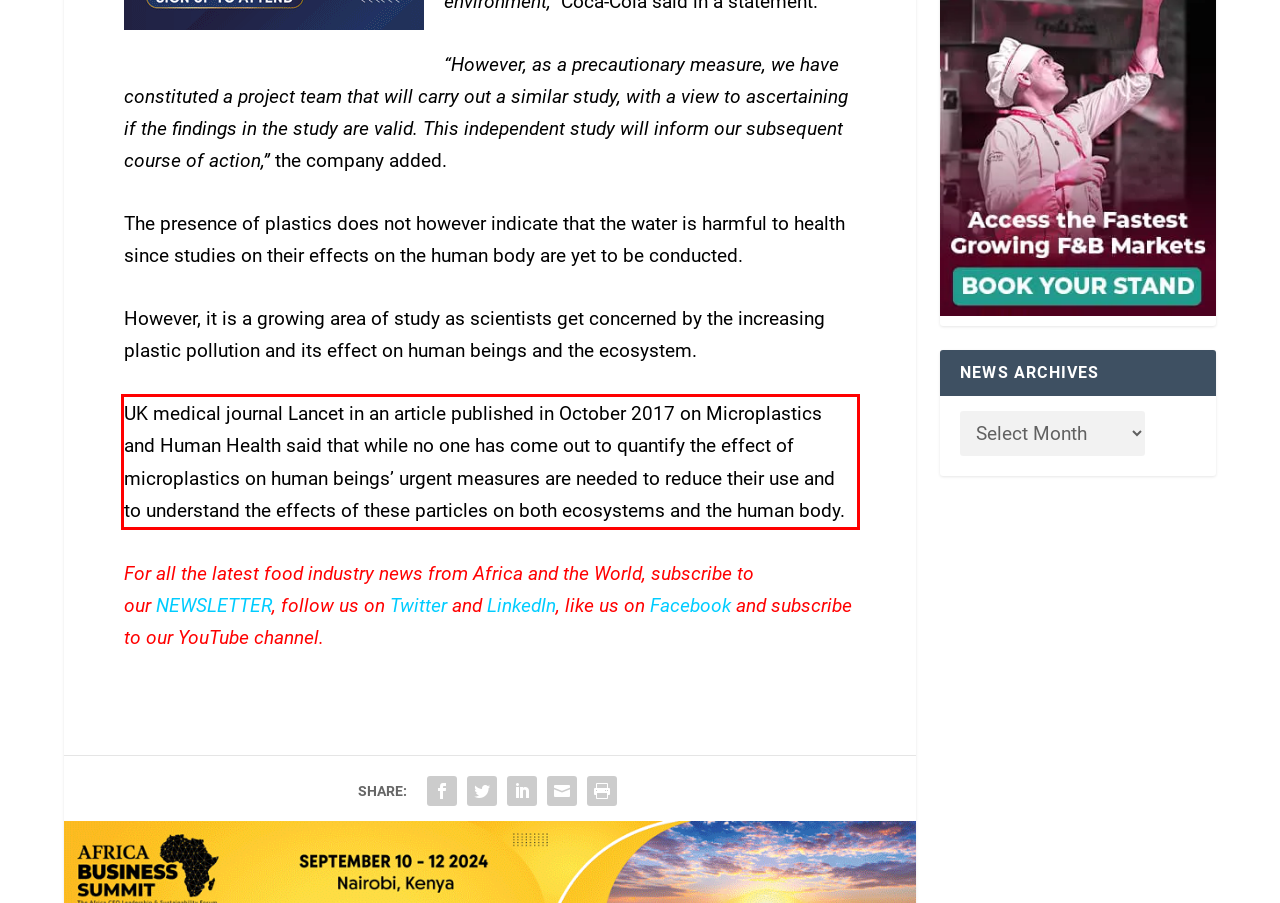Analyze the screenshot of a webpage where a red rectangle is bounding a UI element. Extract and generate the text content within this red bounding box.

UK medical journal Lancet in an article published in October 2017 on Microplastics and Human Health said that while no one has come out to quantify the effect of microplastics on human beings’ urgent measures are needed to reduce their use and to understand the effects of these particles on both ecosystems and the human body.